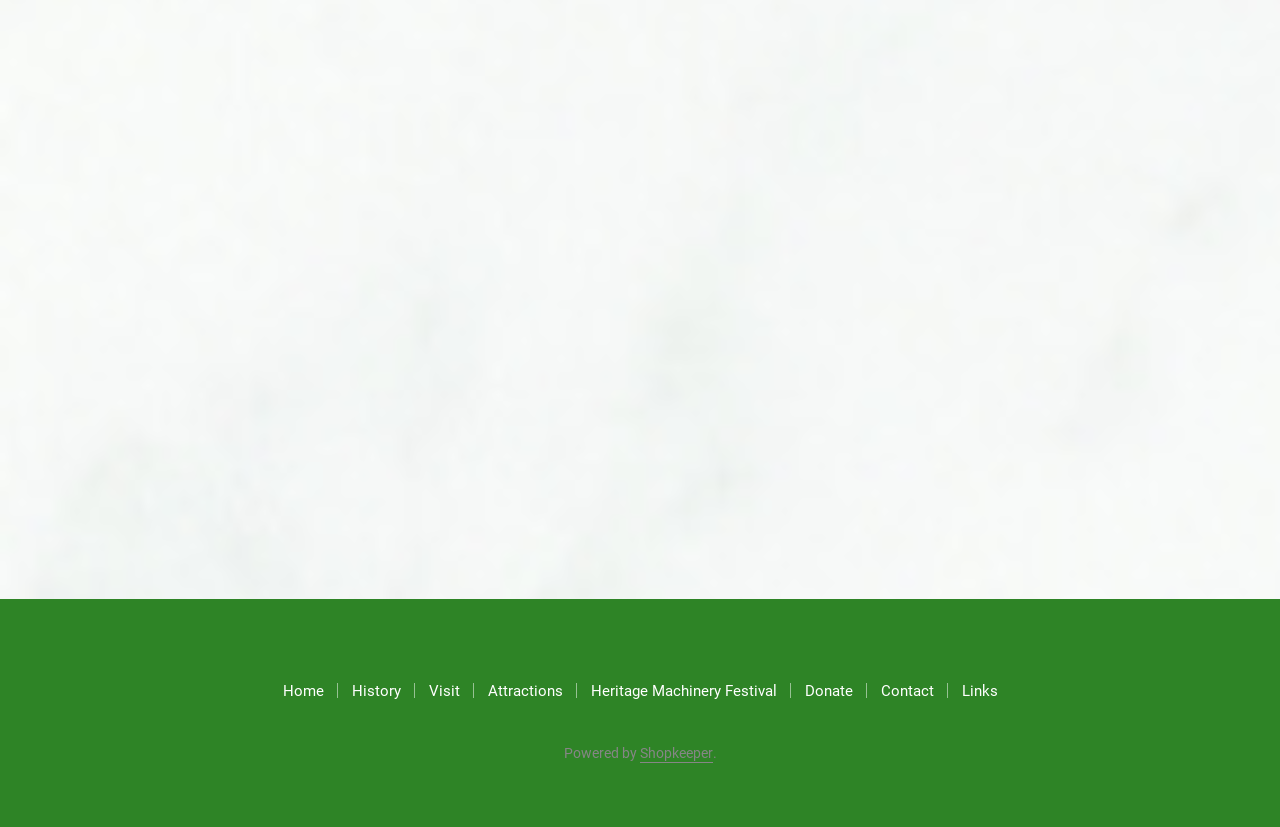Provide the bounding box coordinates for the area that should be clicked to complete the instruction: "contact us".

[0.688, 0.825, 0.729, 0.847]